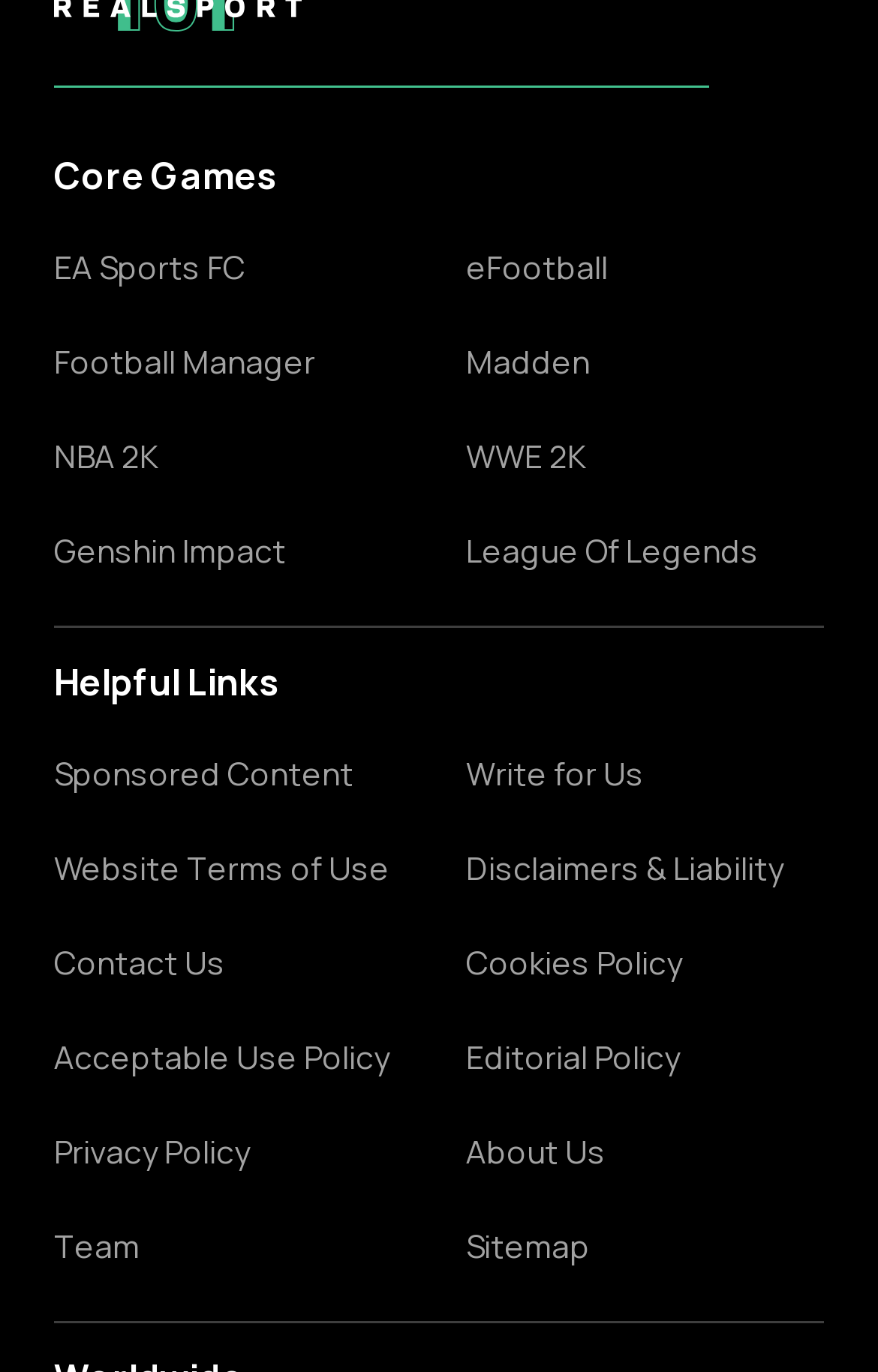Specify the bounding box coordinates of the element's area that should be clicked to execute the given instruction: "Contact Us". The coordinates should be four float numbers between 0 and 1, i.e., [left, top, right, bottom].

[0.062, 0.687, 0.469, 0.717]